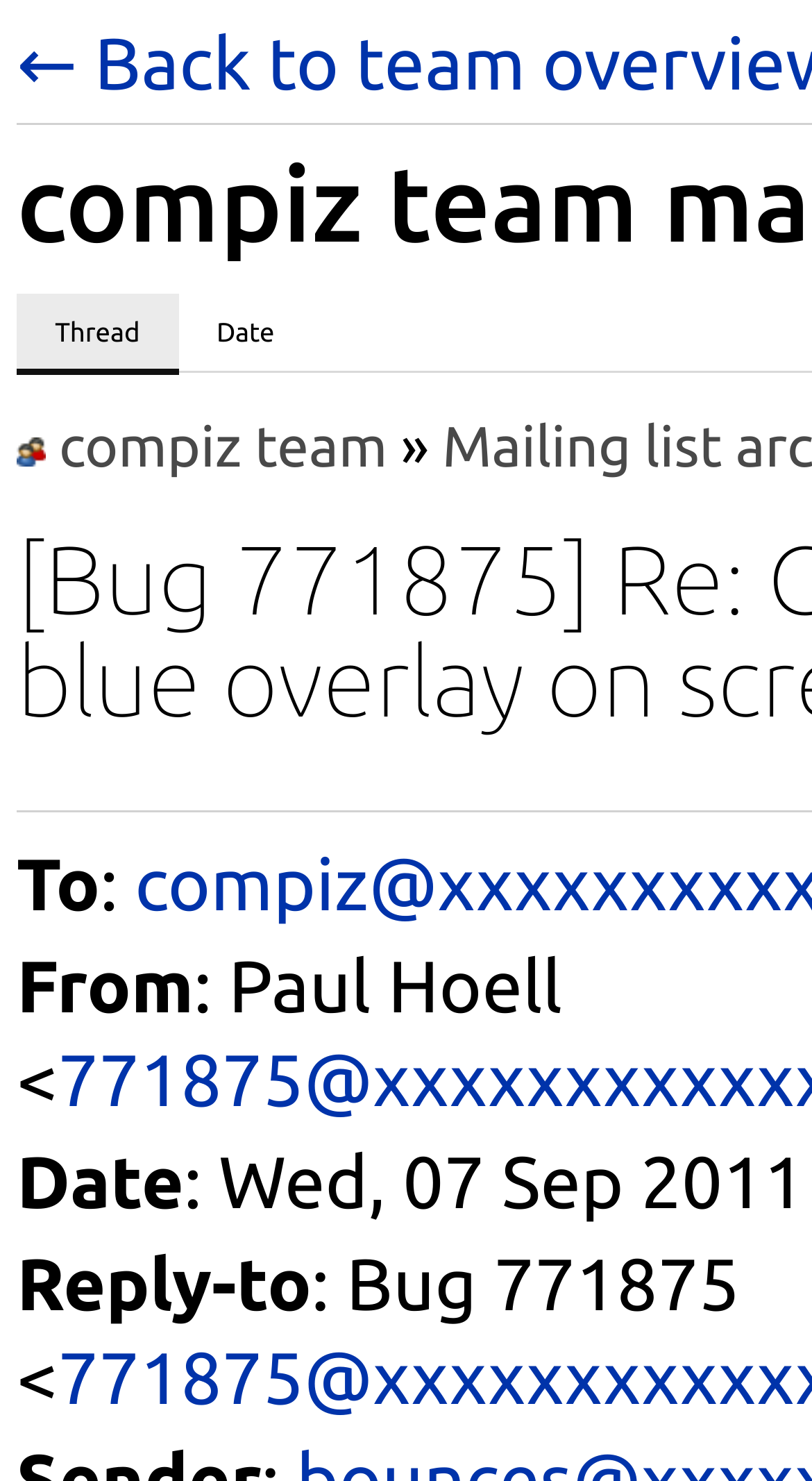Please locate the UI element described by "Date" and provide its bounding box coordinates.

[0.22, 0.198, 0.385, 0.251]